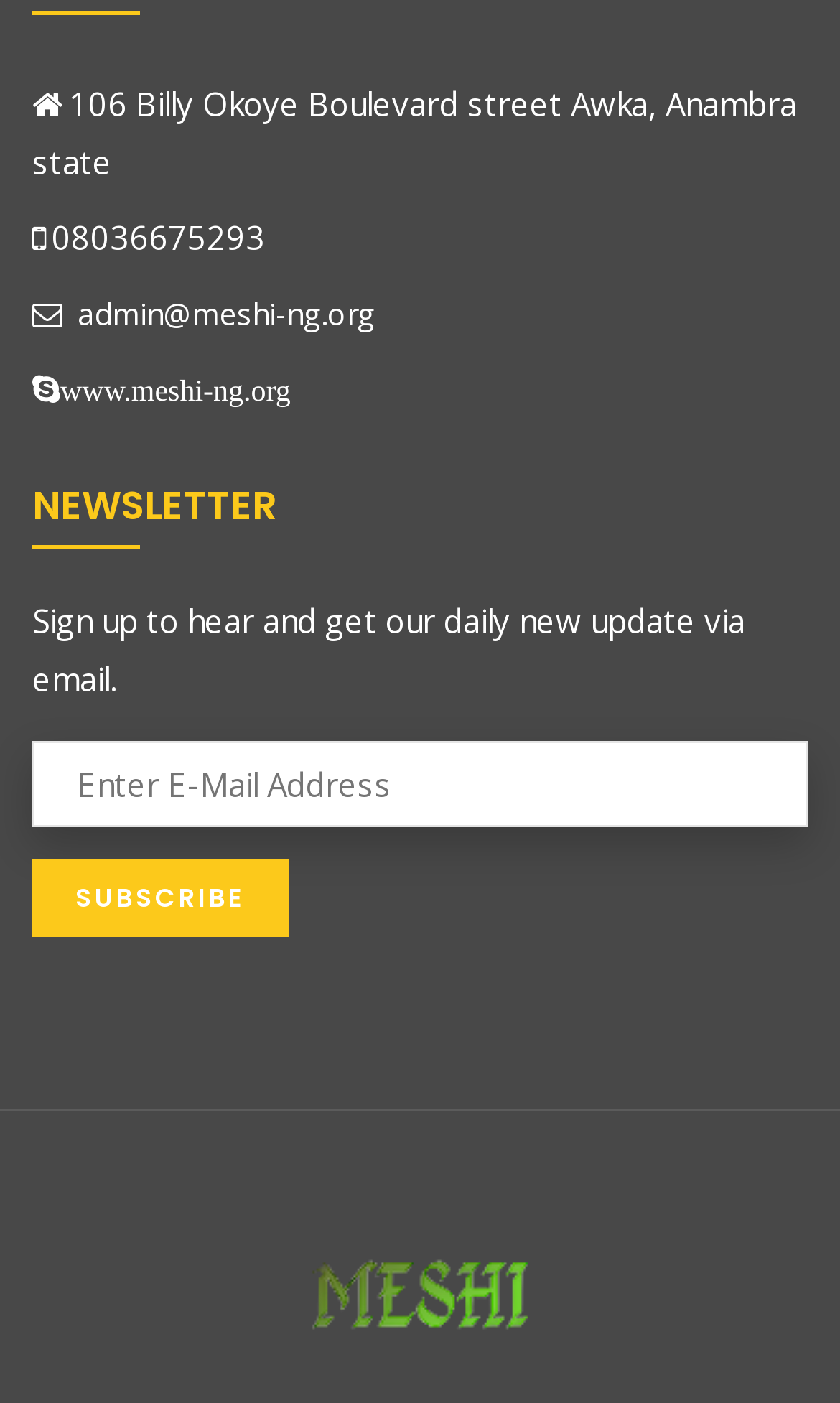Please provide a detailed answer to the question below based on the screenshot: 
What is the phone number of the organization?

I found the phone number by looking at the static text element next to the address, which contains the phone number '08036675293'.